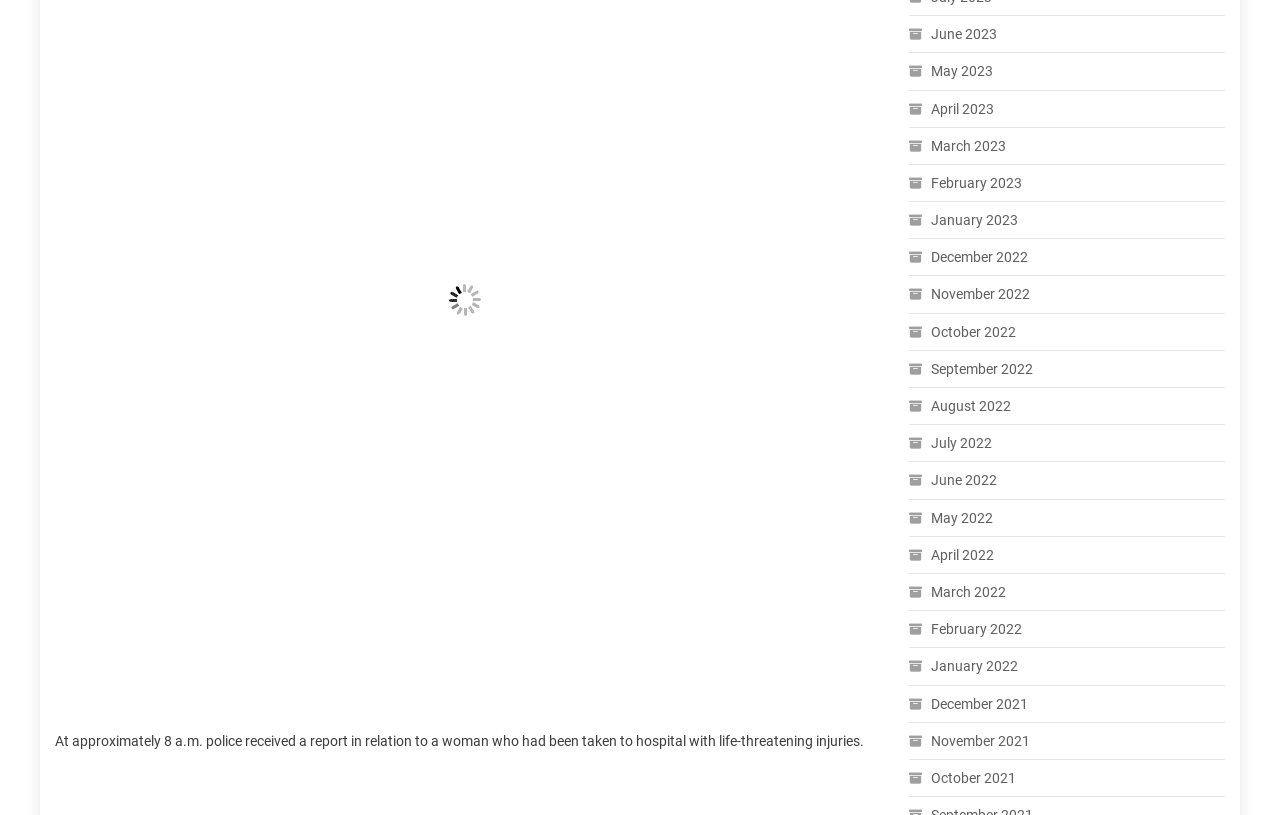Please determine the bounding box coordinates of the clickable area required to carry out the following instruction: "View news from December 2021". The coordinates must be four float numbers between 0 and 1, represented as [left, top, right, bottom].

[0.71, 0.847, 0.803, 0.879]